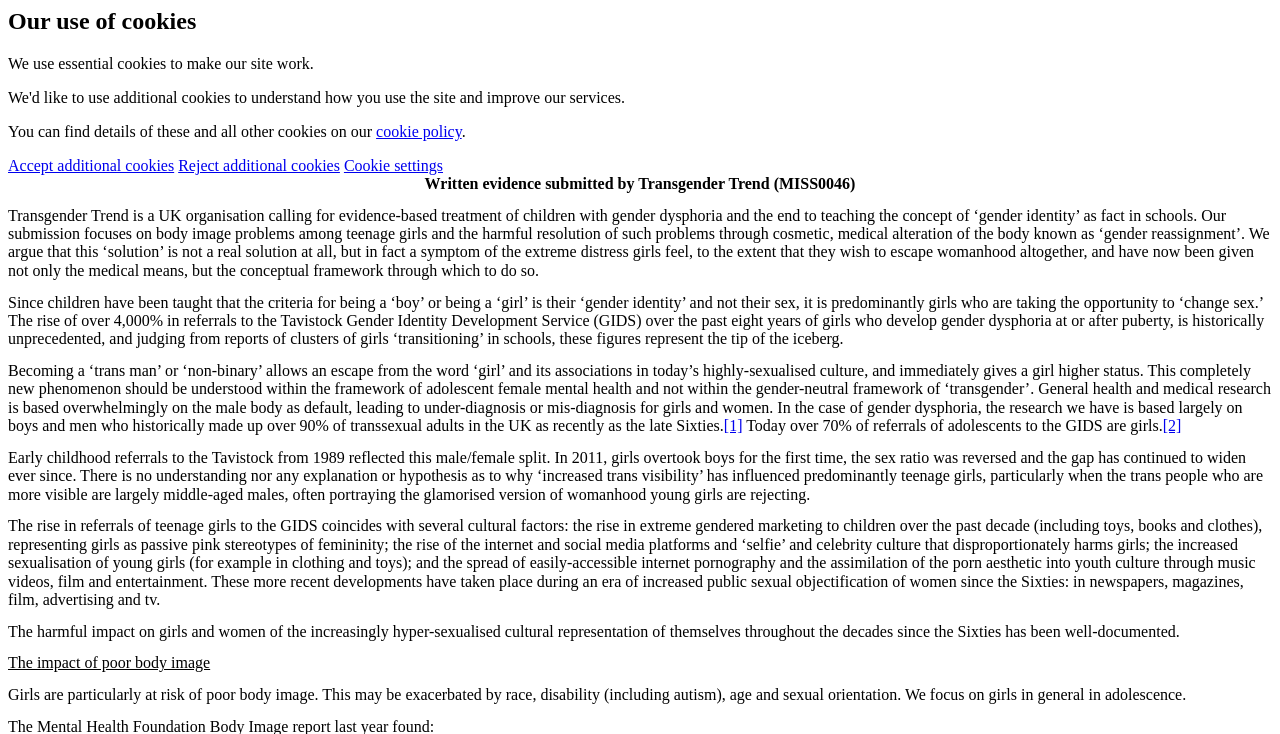What is the impact of the hyper-sexualised cultural representation of women on girls?
Look at the screenshot and give a one-word or phrase answer.

Harmful